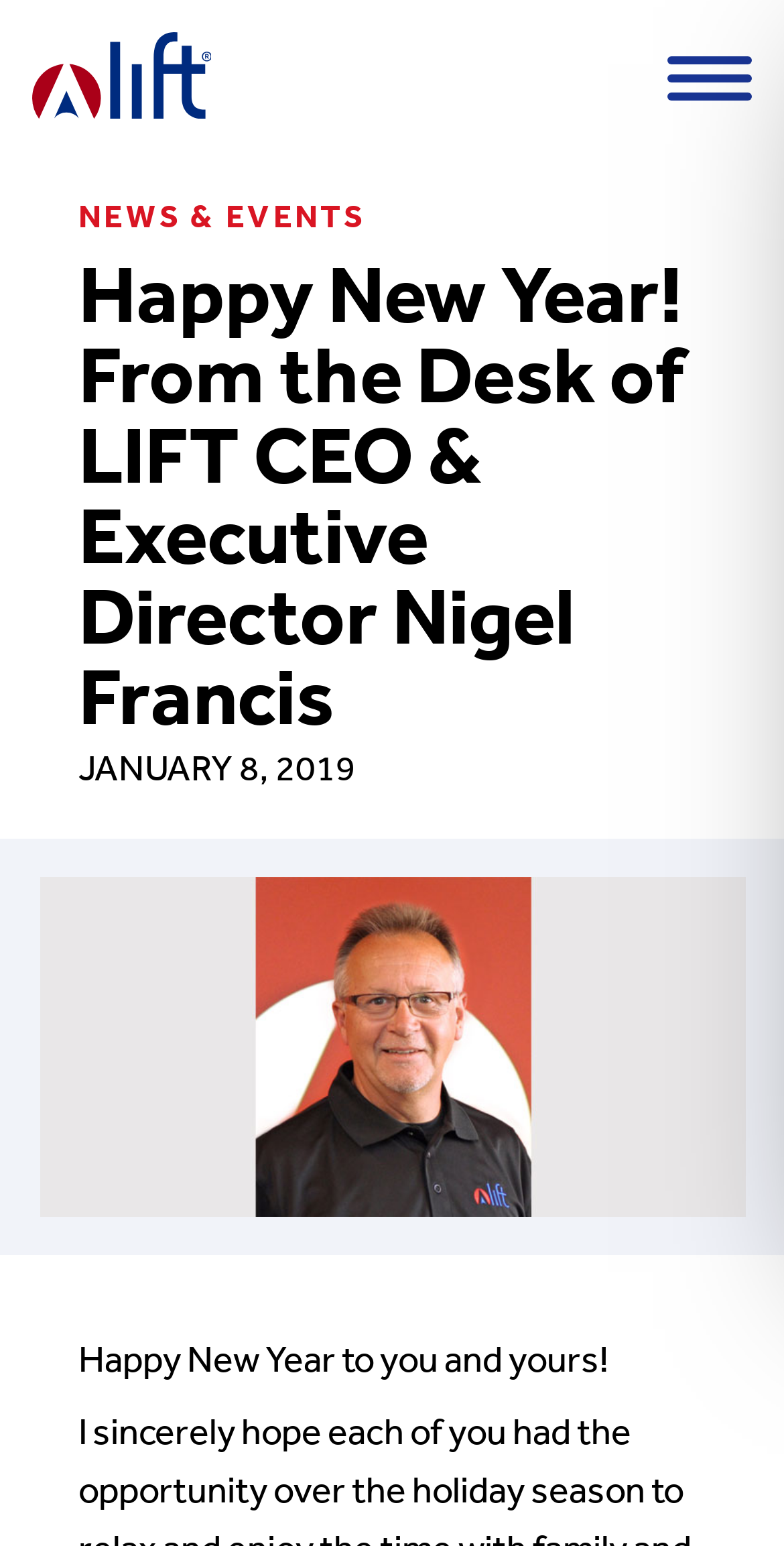What is the occasion of the article?
Relying on the image, give a concise answer in one word or a brief phrase.

Happy New Year